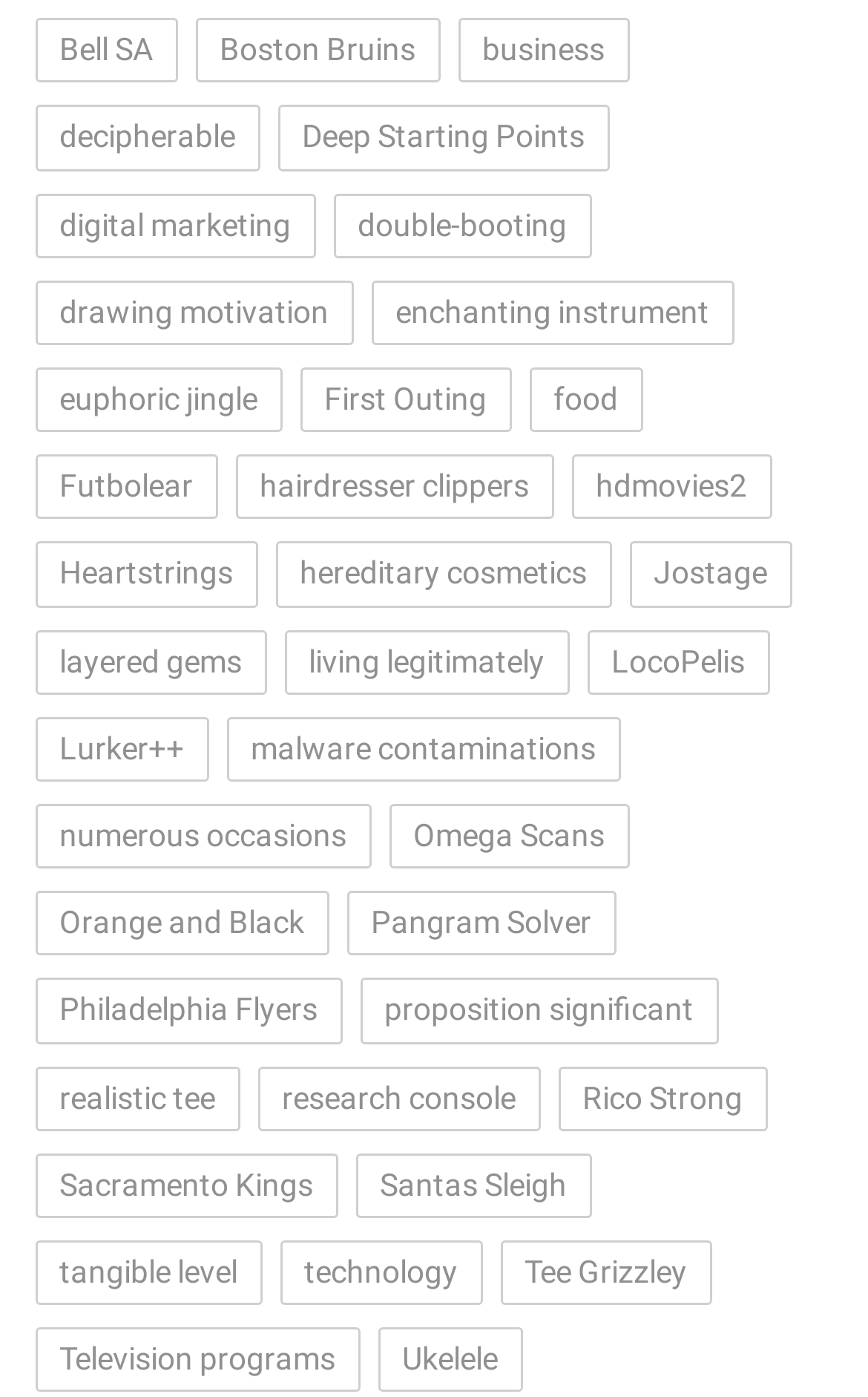Using the provided element description "Orange and Black", determine the bounding box coordinates of the UI element.

[0.04, 0.638, 0.378, 0.684]